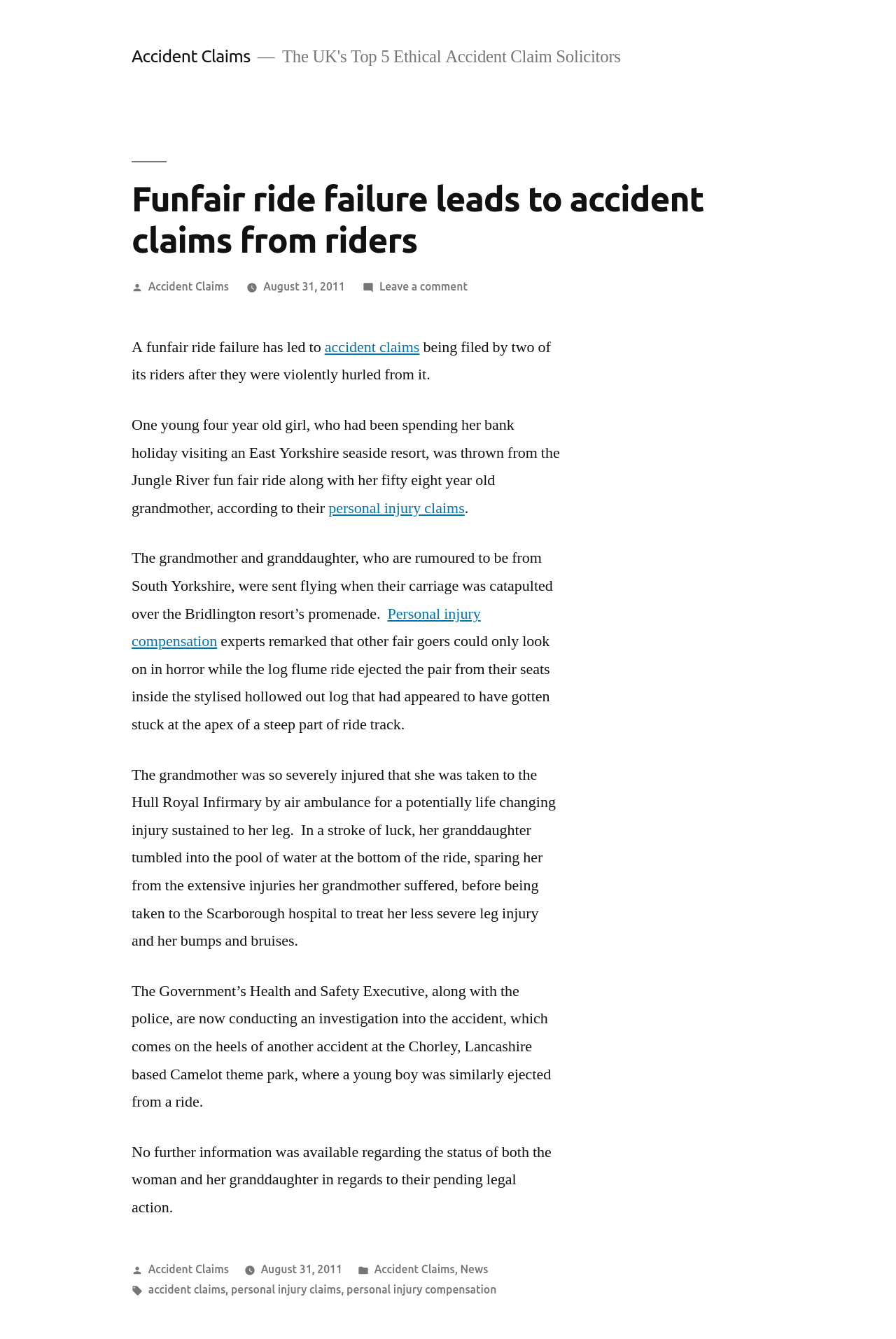How old was the girl thrown from the ride?
Please answer the question as detailed as possible based on the image.

According to the article, a four-year-old girl was thrown from the Jungle River fun fair ride along with her 58-year-old grandmother.